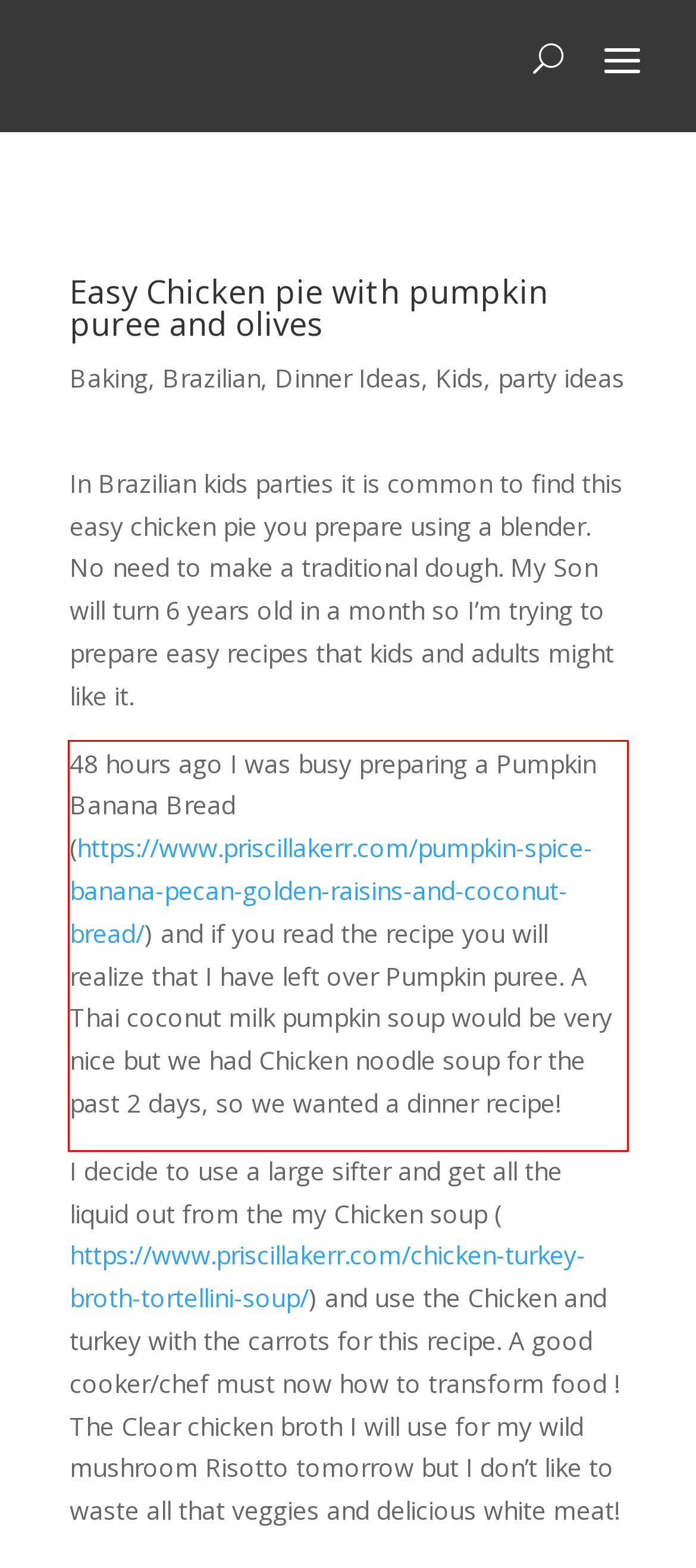You have a screenshot of a webpage, and there is a red bounding box around a UI element. Utilize OCR to extract the text within this red bounding box.

48 hours ago I was busy preparing a Pumpkin Banana Bread (https://www.priscillakerr.com/pumpkin-spice-banana-pecan-golden-raisins-and-coconut-bread/) and if you read the recipe you will realize that I have left over Pumpkin puree. A Thai coconut milk pumpkin soup would be very nice but we had Chicken noodle soup for the past 2 days, so we wanted a dinner recipe!